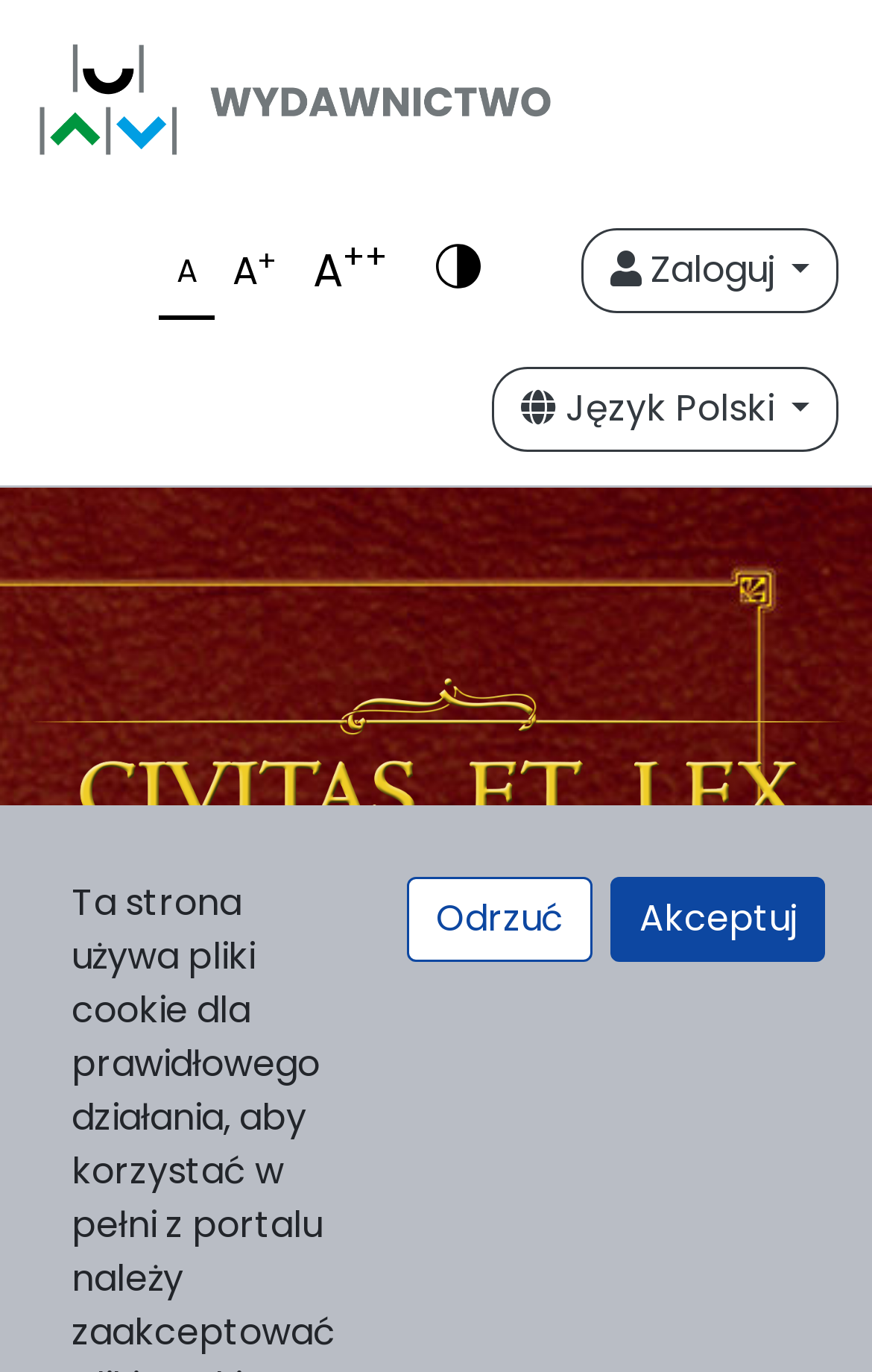Determine the bounding box coordinates of the clickable region to execute the instruction: "Check About Us". The coordinates should be four float numbers between 0 and 1, denoted as [left, top, right, bottom].

None